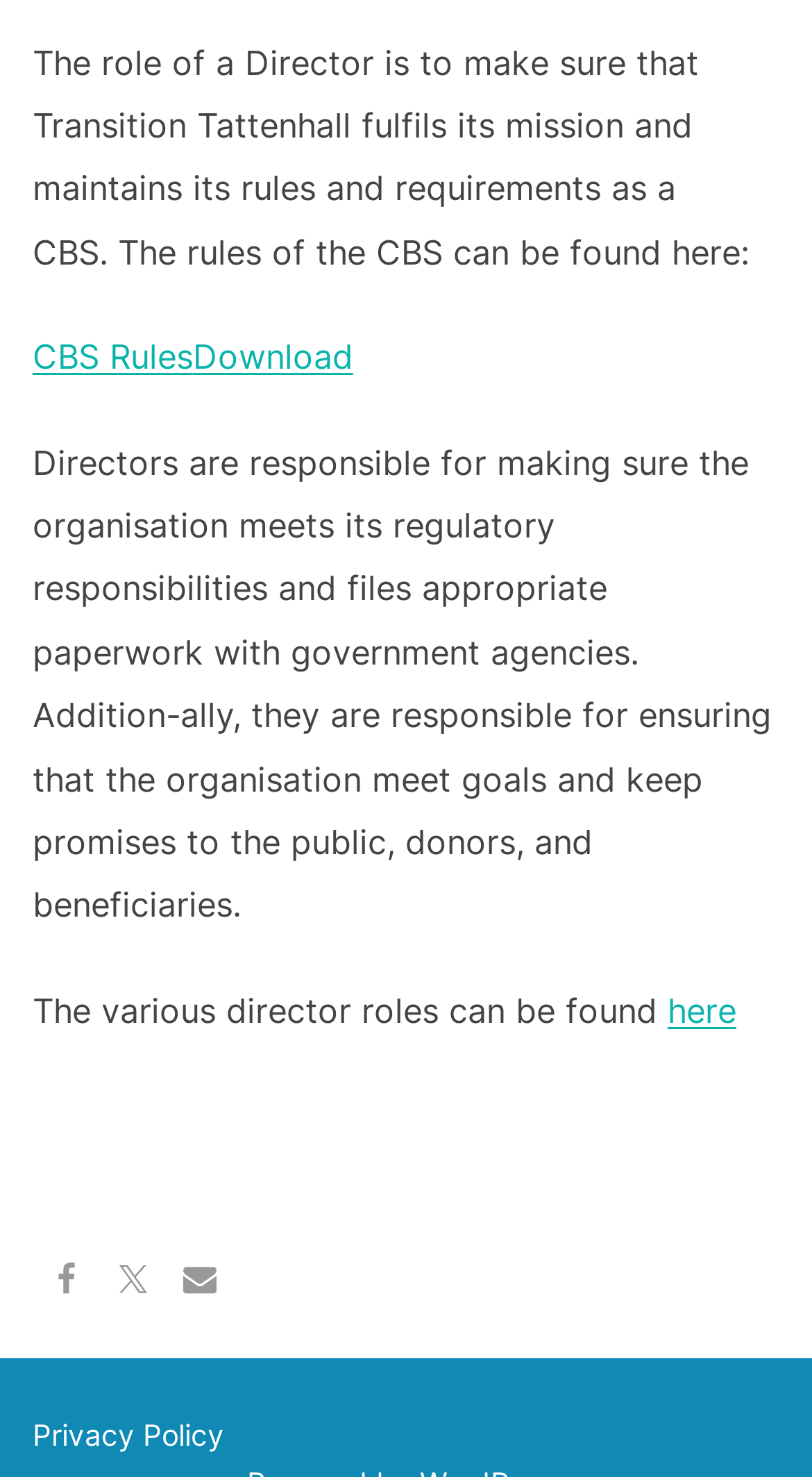How can I share this webpage?
Refer to the image and give a detailed answer to the question.

The webpage provides three links 'Share on Facebook', 'Share on Twitter', and 'Share via Email' which suggest that the webpage can be shared through these social media platforms and email.